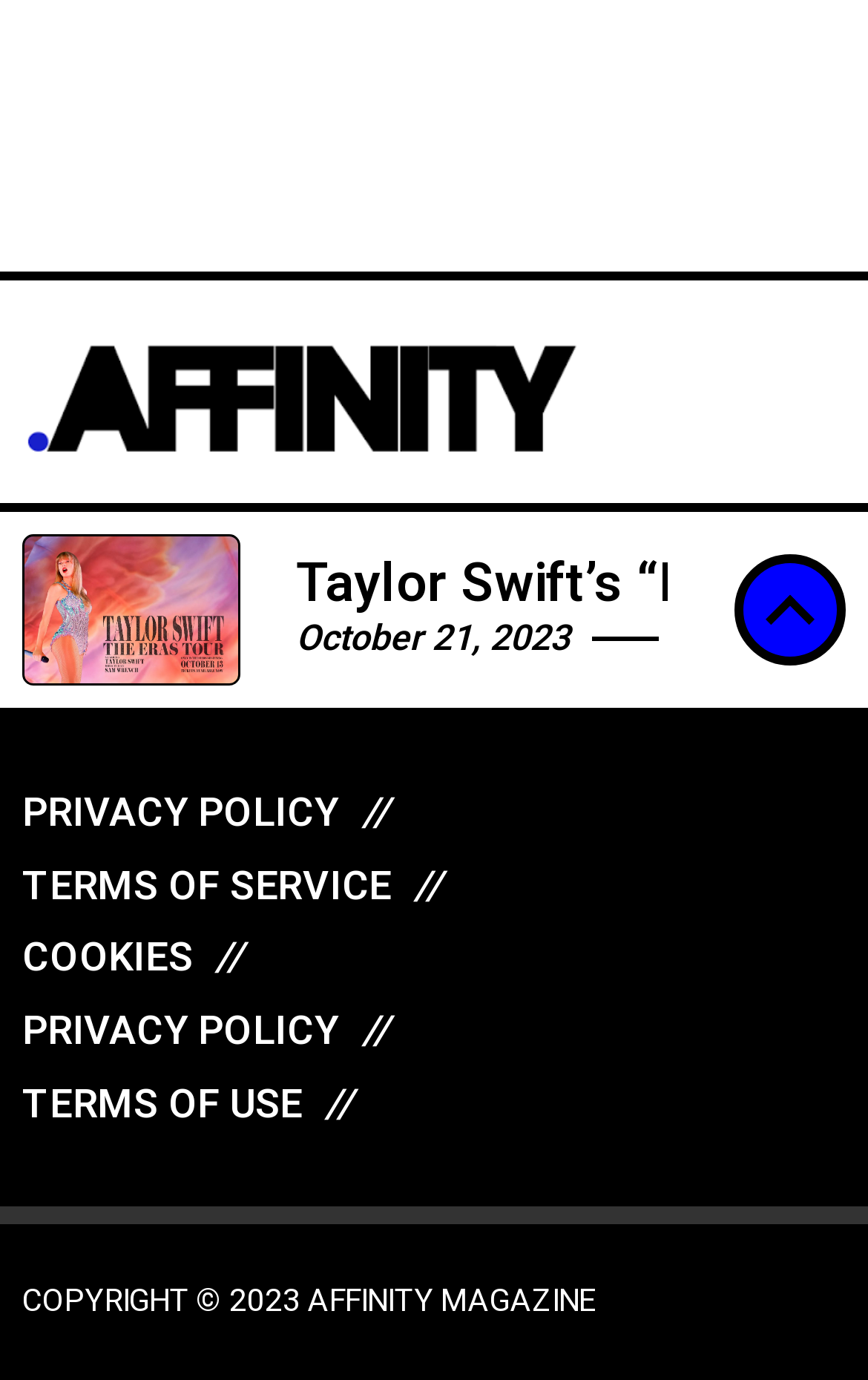Please identify the coordinates of the bounding box for the clickable region that will accomplish this instruction: "Click on Taylor Swift’s “Eras” Movie article".

[0.341, 0.132, 0.995, 0.33]